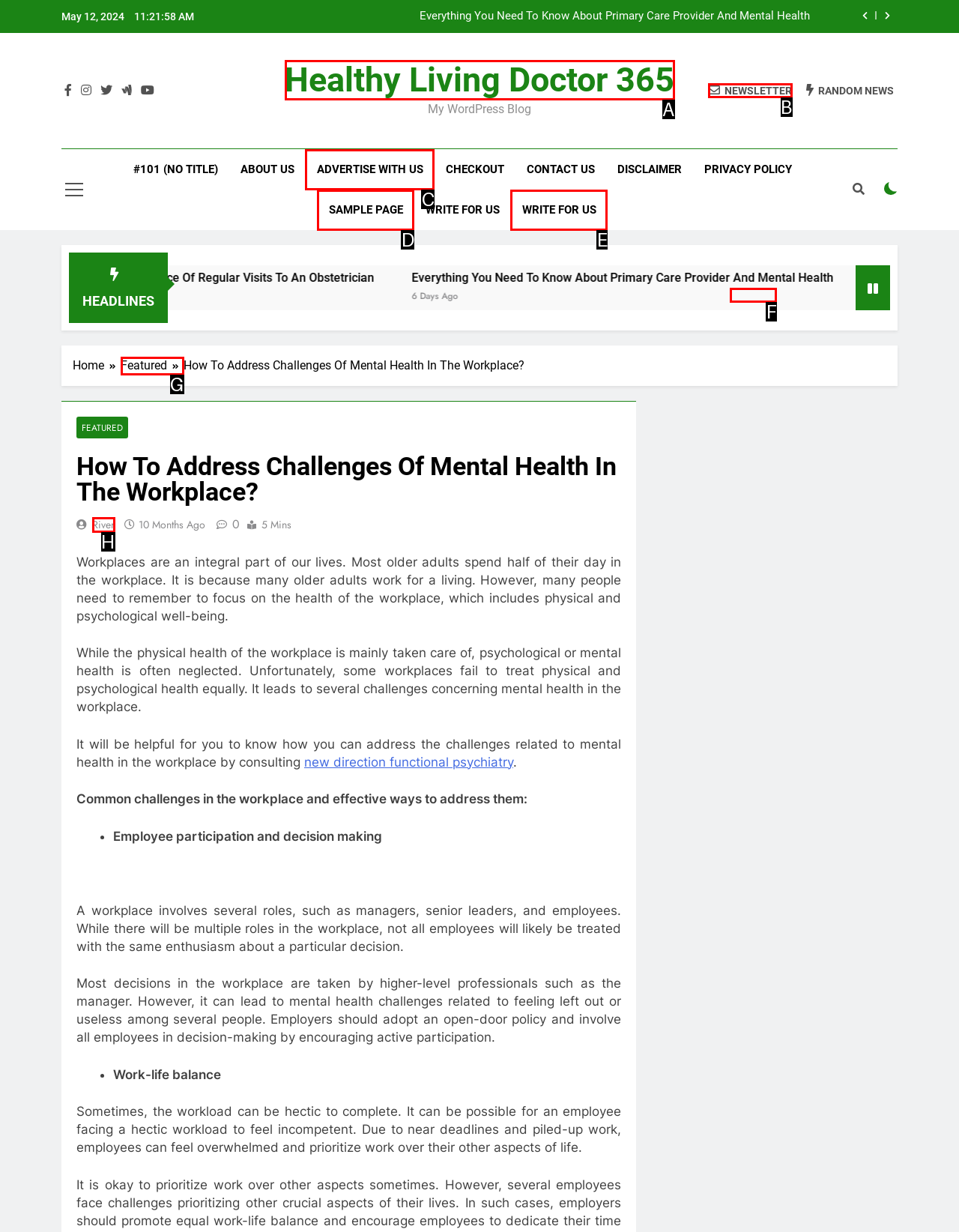Refer to the element description: Sample Page and identify the matching HTML element. State your answer with the appropriate letter.

D